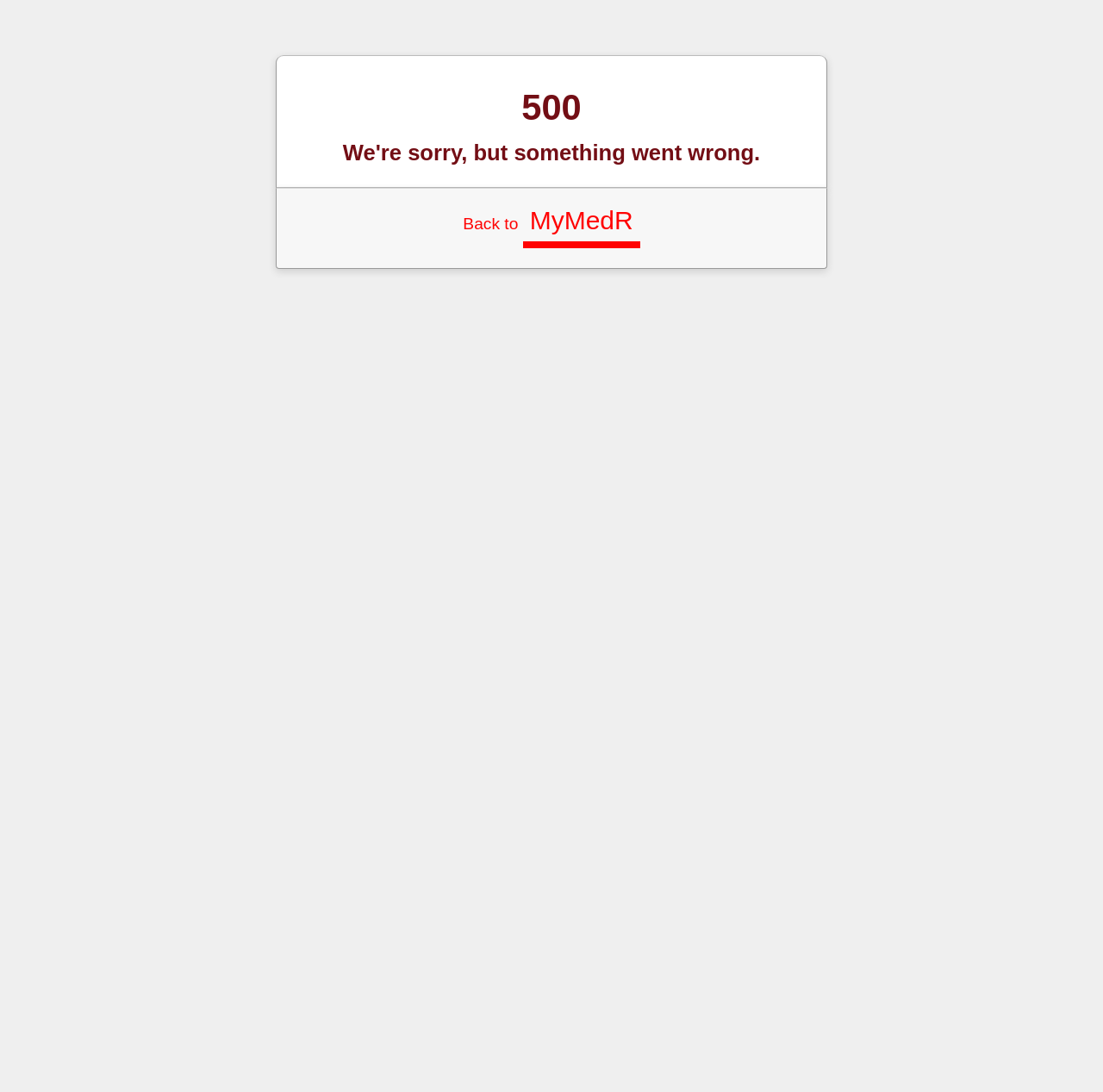Using the provided element description, identify the bounding box coordinates as (top-left x, top-left y, bottom-right x, bottom-right y). Ensure all values are between 0 and 1. Description: Next Post →

None